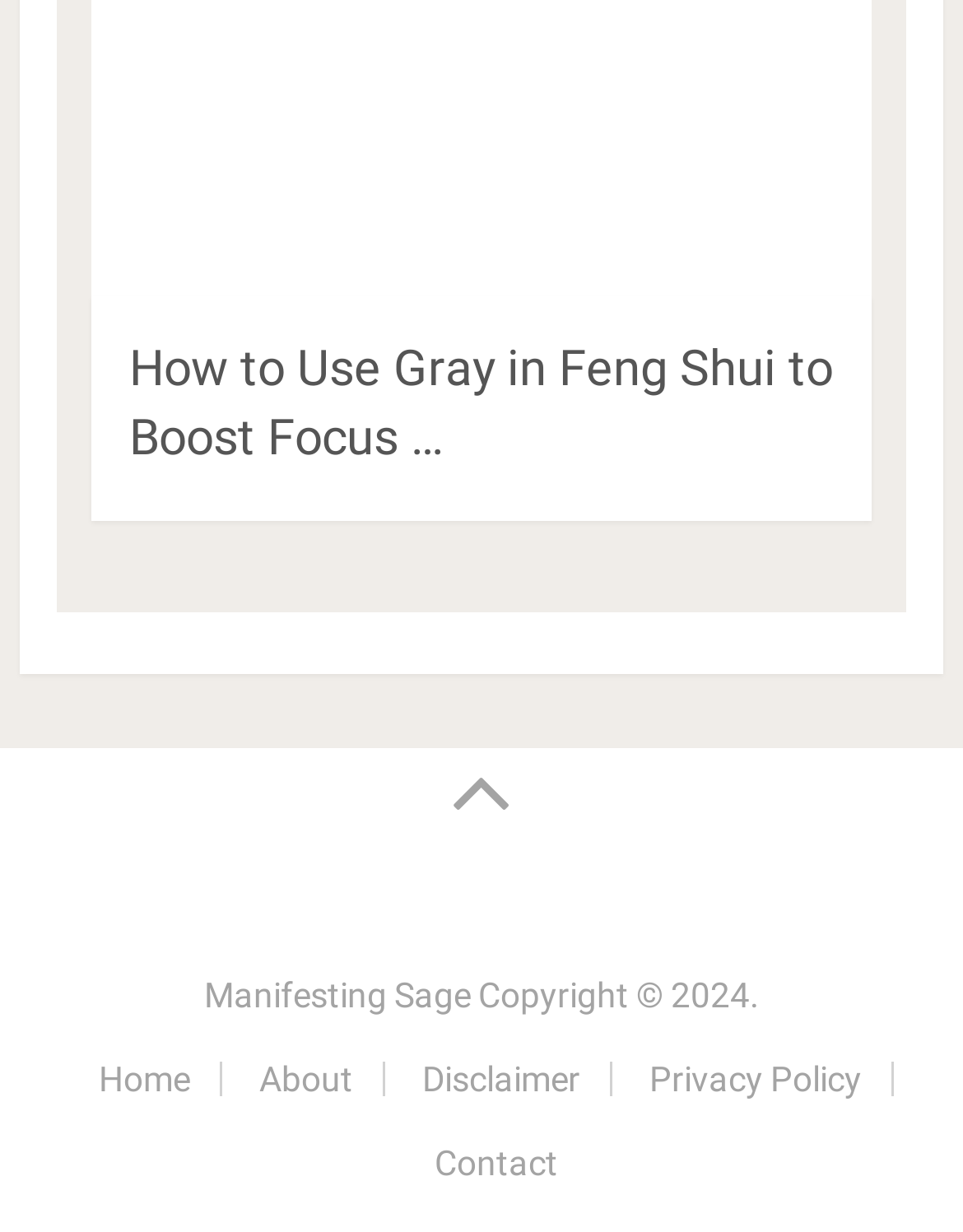How many navigation links are there?
Your answer should be a single word or phrase derived from the screenshot.

5